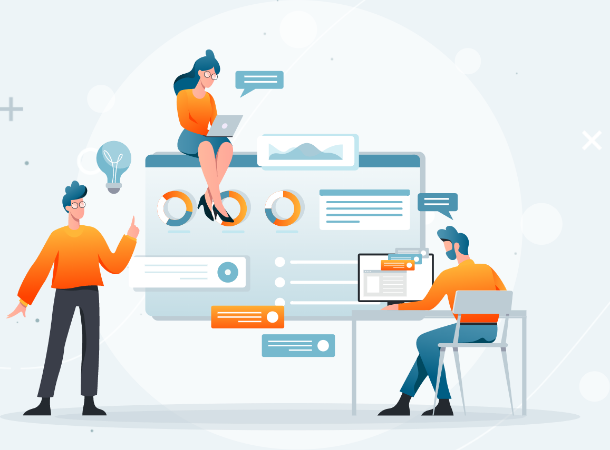Provide a thorough description of the image presented.

The image showcases a vibrant and modern digital workspace scene, illustrating collaboration and innovation in action. In the foreground, two professionals, a woman and a man, engage in a dynamic discussion around a large digital interface filled with charts and chat bubbles, symbolizing data analysis and communication. 

The woman is seated confidently with a laptop, dressed in a stylish orange top and black pants, embodying a creative and tech-savvy spirit. She appears engrossed in her work, with her attention directed toward the screen. Above her, an illuminated light bulb icon signifies the generation of ideas and creative solutions.

On the left, the man gestures animatedly with one hand while using the other to point at the digital display, showcasing enthusiasm and engagement in the team's collaborative efforts. He wears an orange top paired with dark trousers, contributing to the energetic color palette of the illustration.

The backdrop features a soft, light-colored gradient, enhancing the modernity of the scene. Circular and geometric shapes in the background add a sense of movement and progress, reinforcing the theme of innovation within a tech-focused environment. This image perfectly encapsulates the ethos of IT Matter, highlighting their commitment to creating digital solutions through teamwork and creativity.